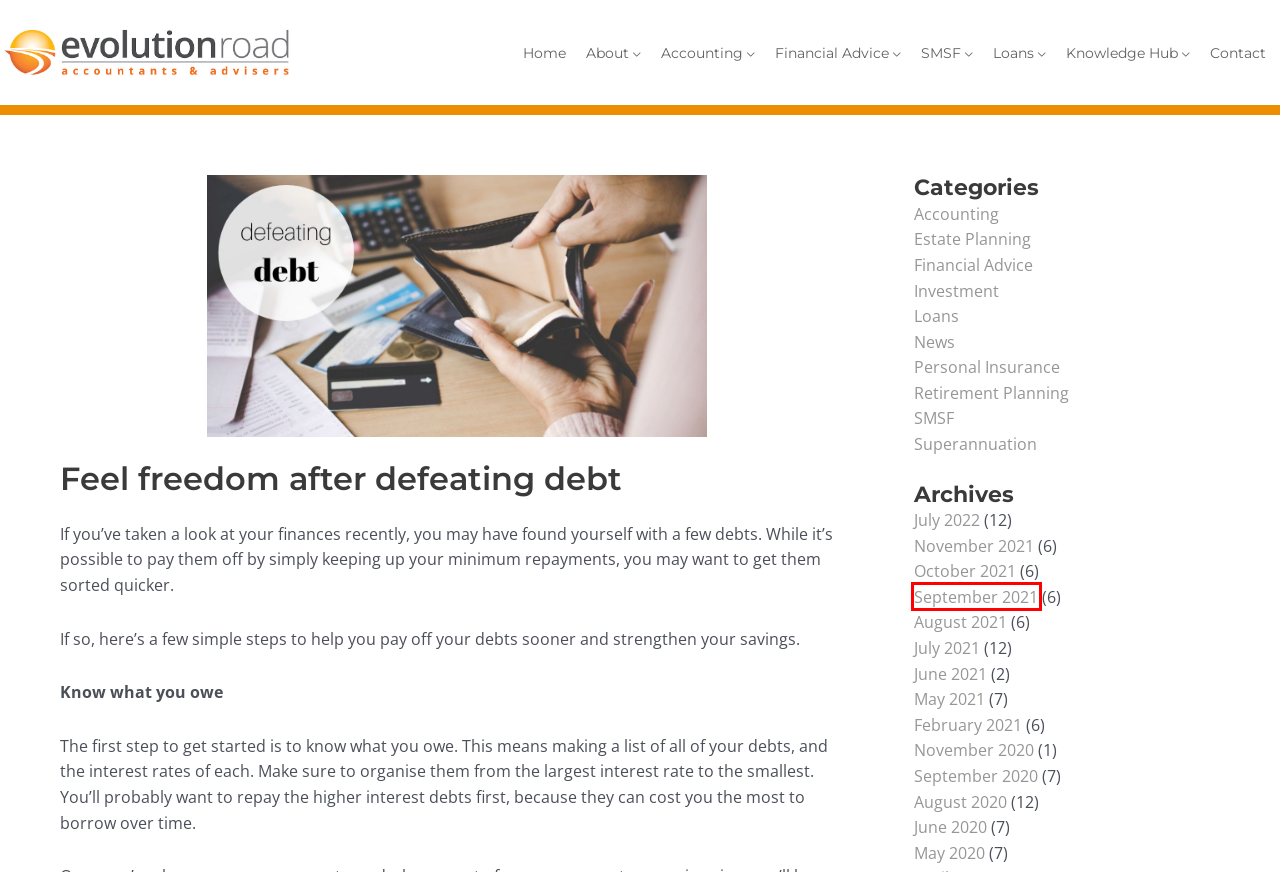A screenshot of a webpage is given, featuring a red bounding box around a UI element. Please choose the webpage description that best aligns with the new webpage after clicking the element in the bounding box. These are the descriptions:
A. News Archives - Evolution Road
B. Accounting Archives - Evolution Road
C. Superannuation Archives - Evolution Road
D. July 2021 - Evolution Road
E. August 2020 - Evolution Road
F. Personal Insurance Archives - Evolution Road
G. September 2021 - Evolution Road
H. June 2020 - Evolution Road

G